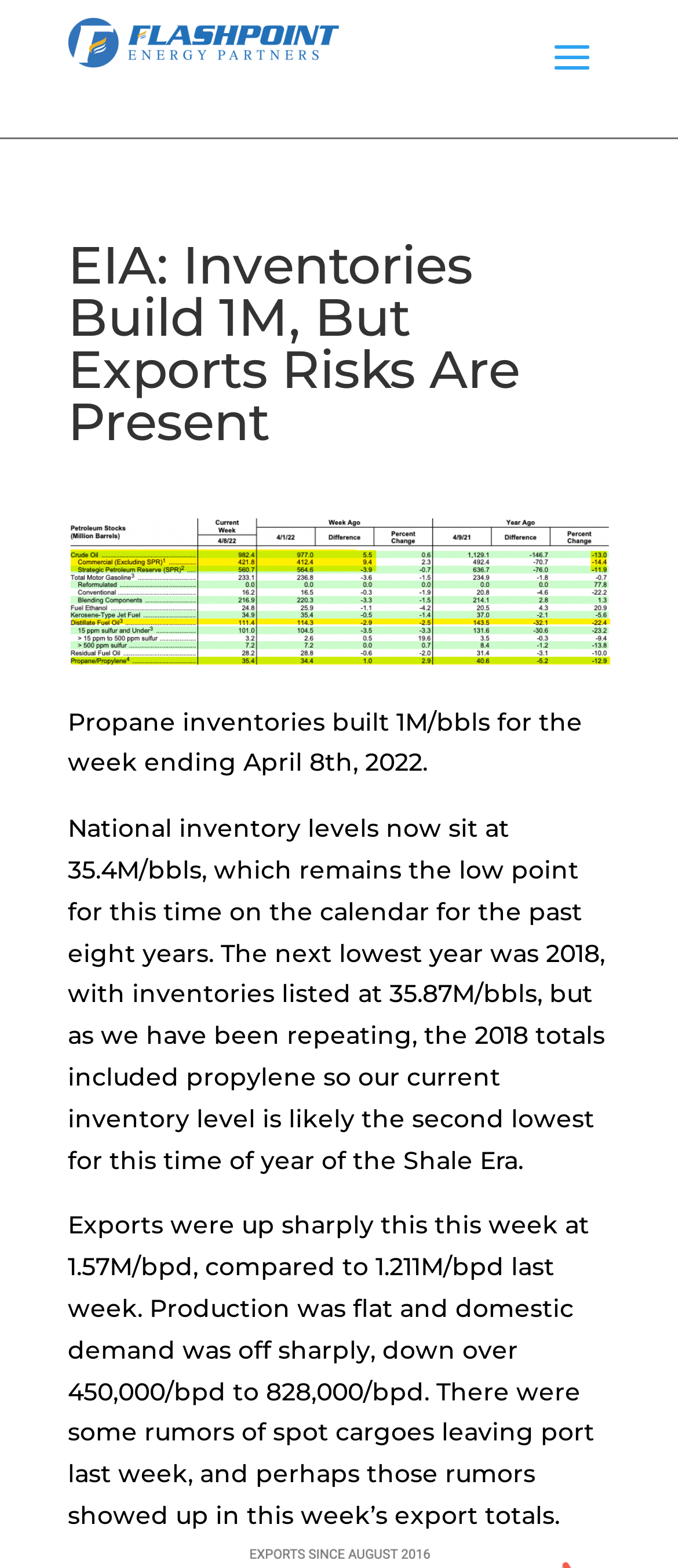Please reply to the following question with a single word or a short phrase:
What is the change in domestic demand?

down 450,000/bpd